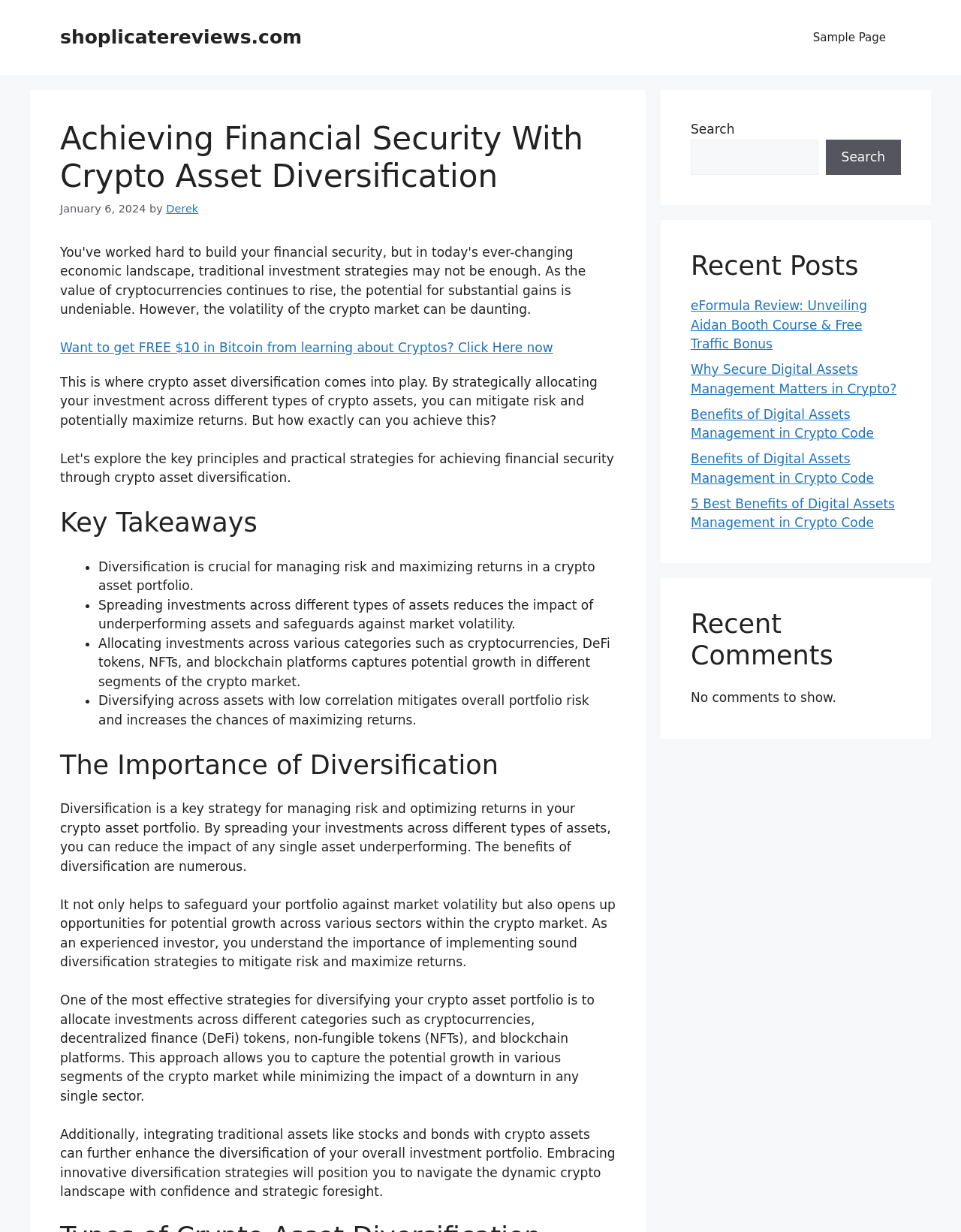Using the information from the screenshot, answer the following question thoroughly:
What is the website's primary topic?

Based on the webpage's content, it appears that the primary topic is crypto asset diversification, as evidenced by the heading 'Achieving Financial Security With Crypto Asset Diversification' and the discussion of diversification strategies throughout the page.